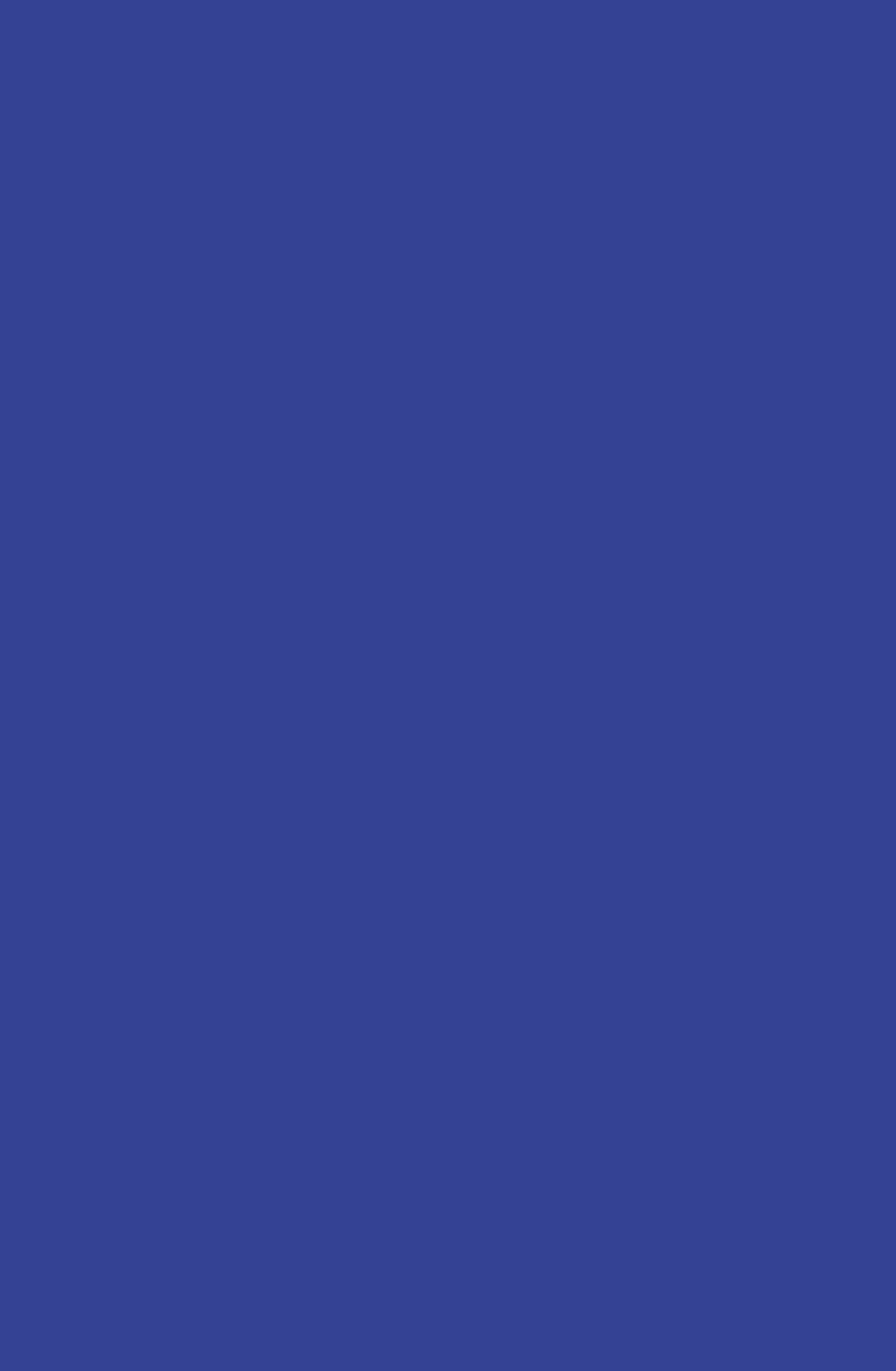What is the symbol next to the 'Phone' heading? Examine the screenshot and reply using just one word or a brief phrase.

